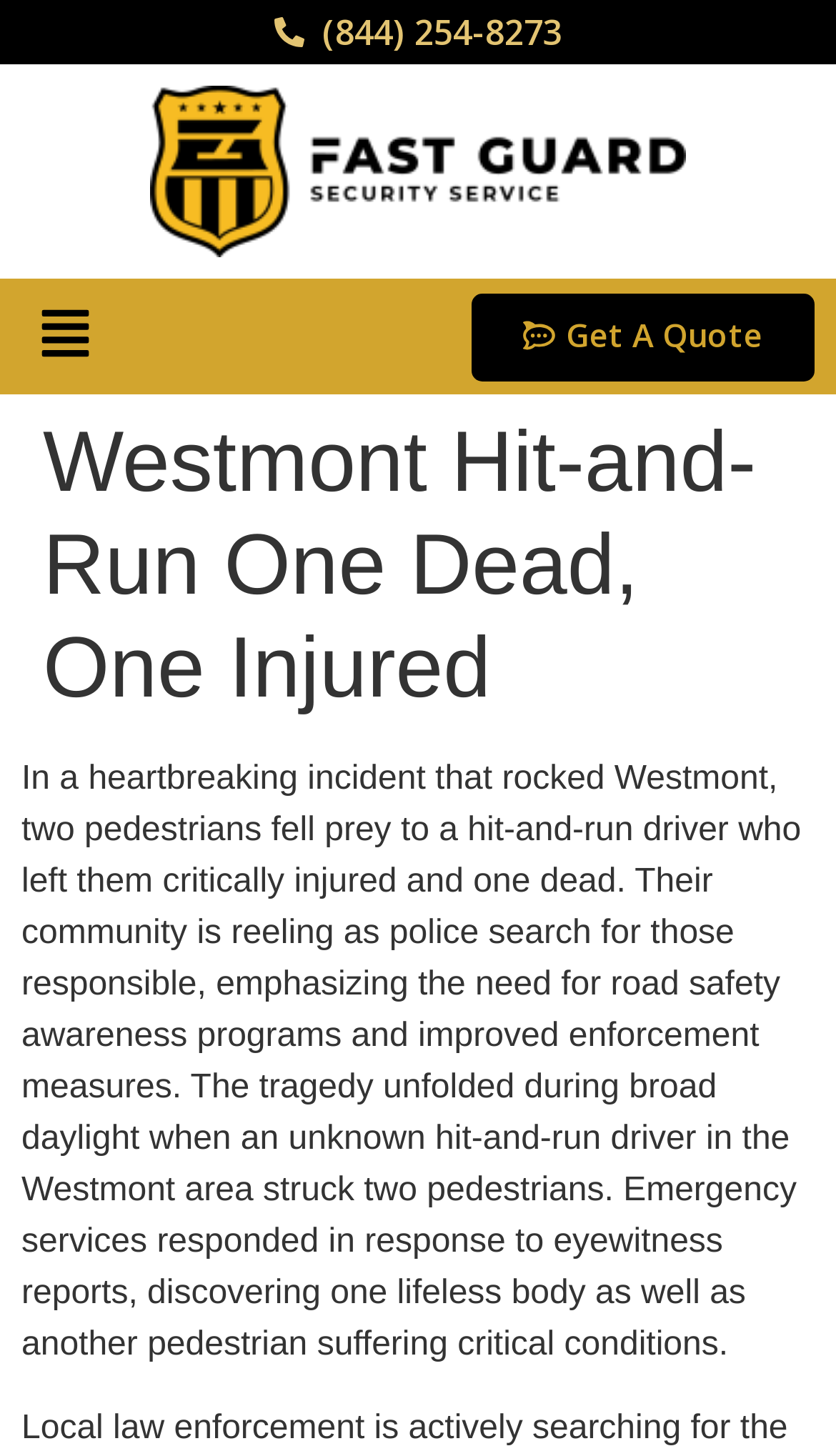What is the name of the security service on the webpage?
Answer the question based on the image using a single word or a brief phrase.

Fast Guard